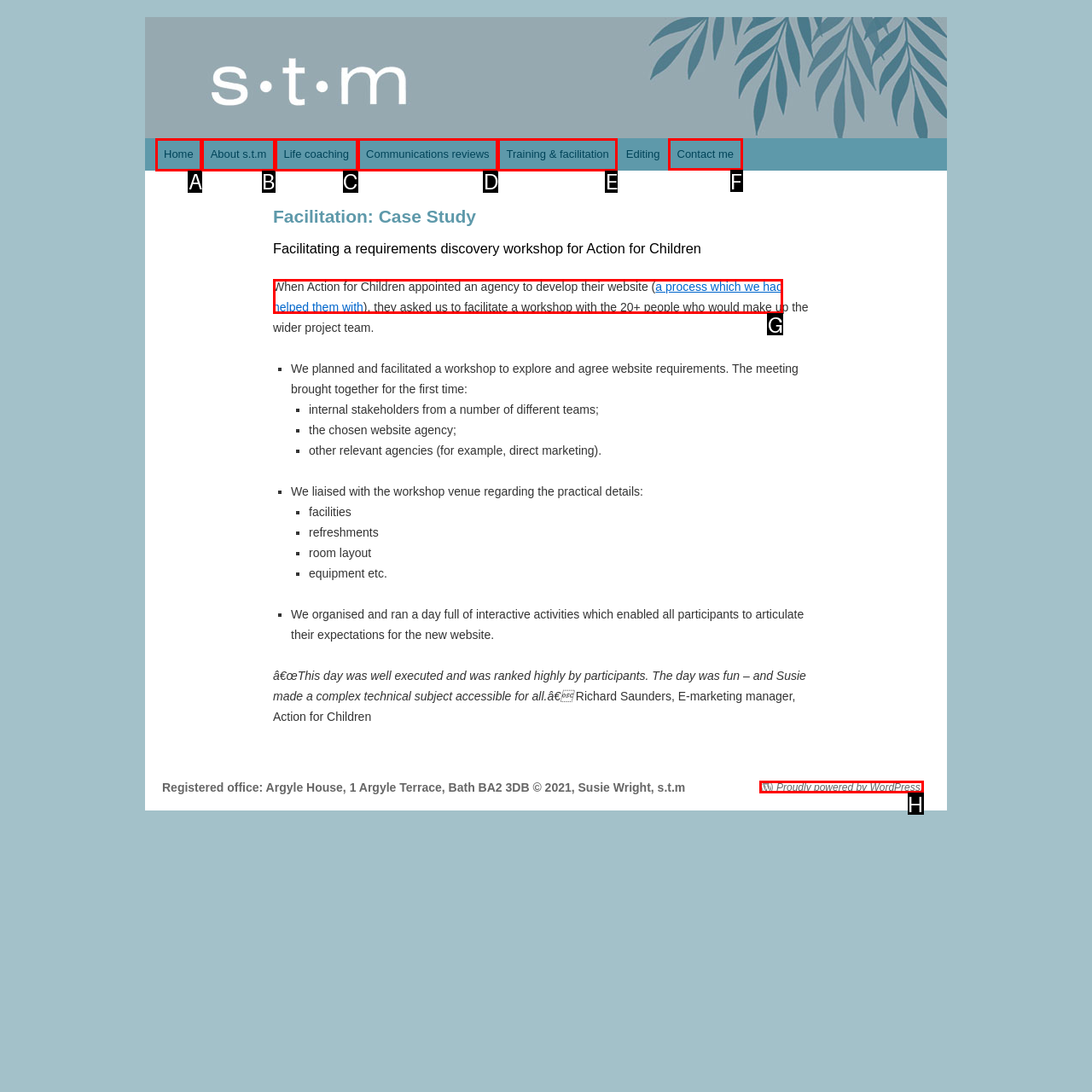To complete the task: Contact me, which option should I click? Answer with the appropriate letter from the provided choices.

F